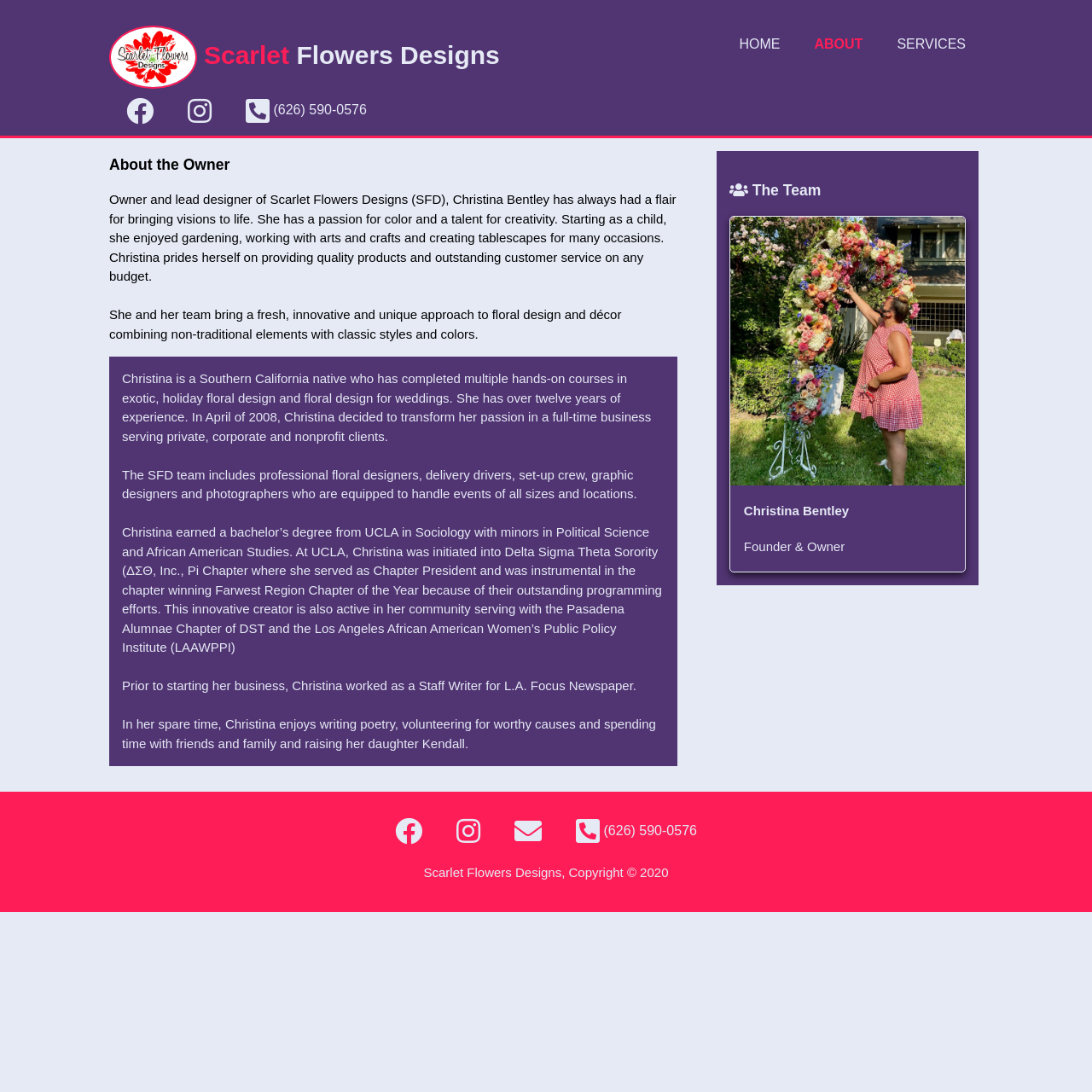What is the name of the sorority Christina Bentley was initiated into?
Utilize the image to construct a detailed and well-explained answer.

I found the answer by reading the text in the article section, which mentions 'Christina was initiated into Delta Sigma Theta Sorority (ΔΣΘ, Inc., Pi Chapter...'.